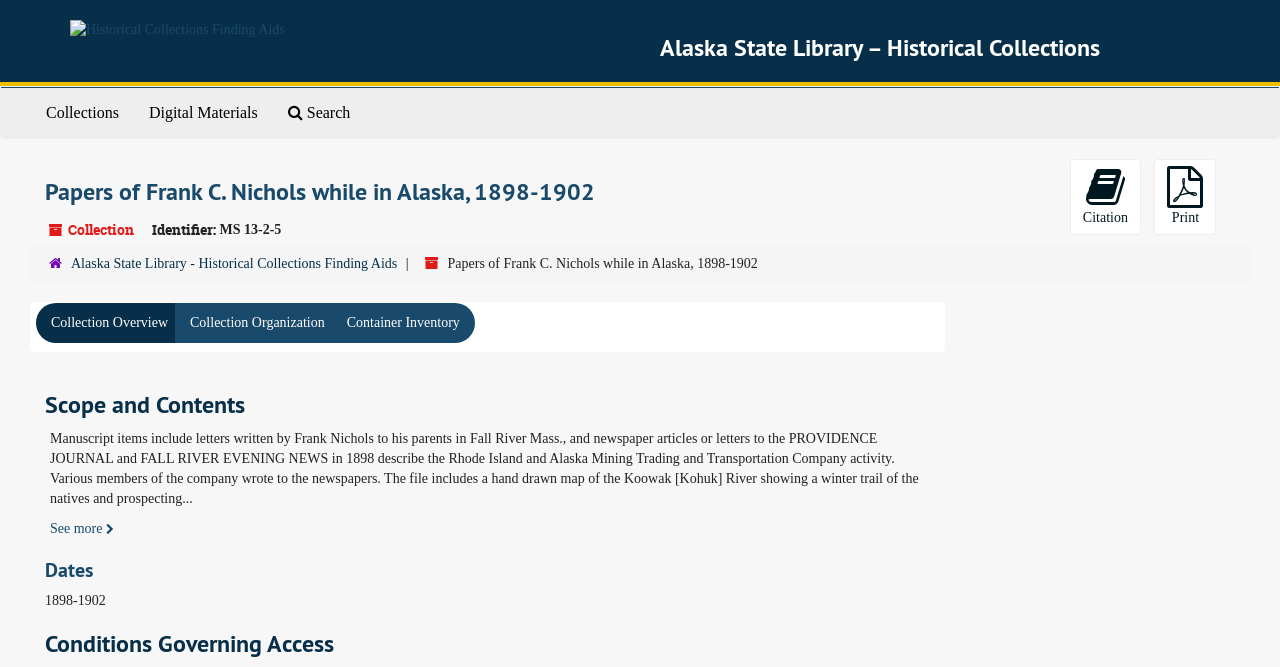Extract the primary heading text from the webpage.

Alaska State Library – Historical Collections